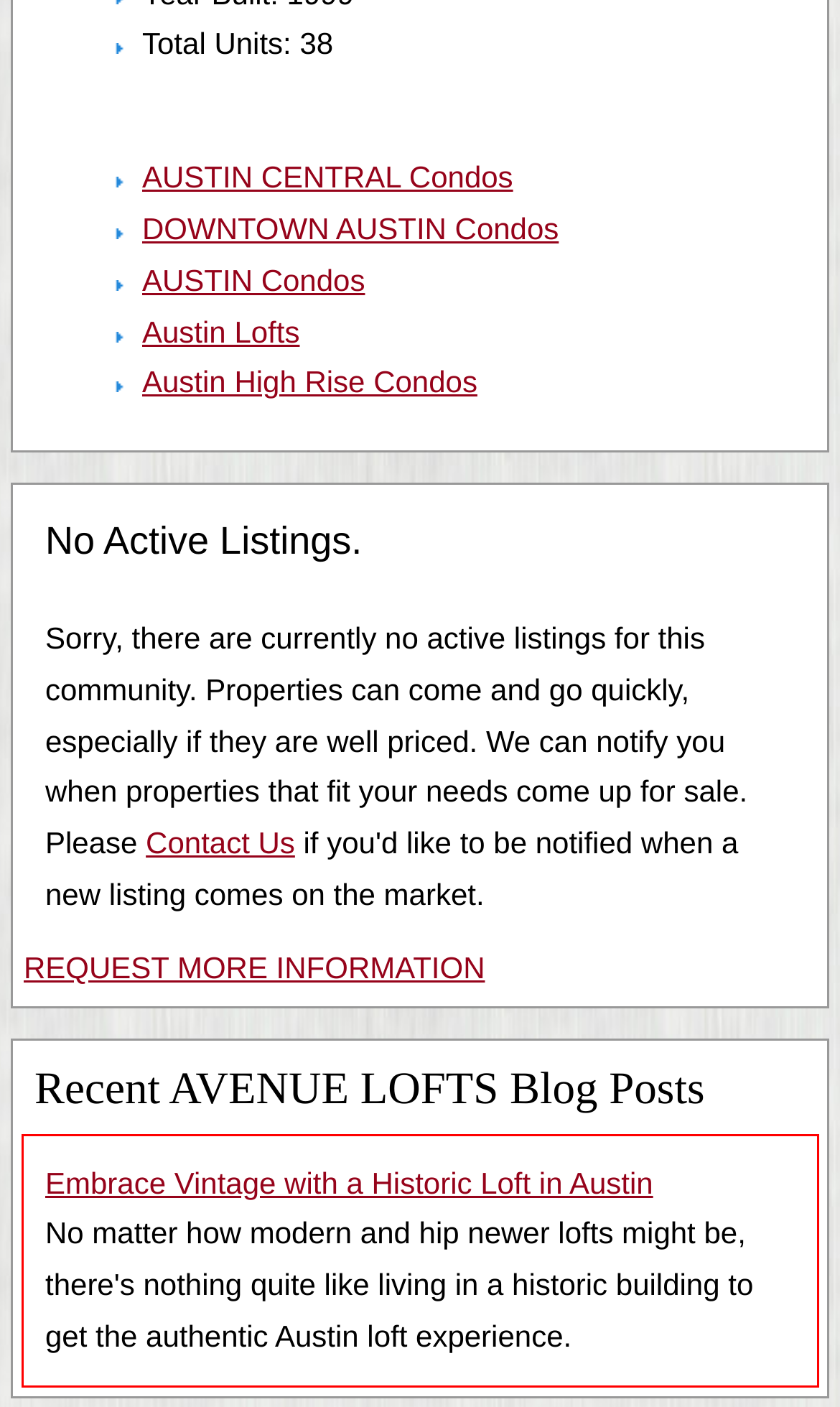Analyze the screenshot of the webpage and extract the text from the UI element that is inside the red bounding box.

Embrace Vintage with a Historic Loft in Austin No matter how modern and hip newer lofts might be, there's nothing quite like living in a historic building to get the authentic Austin loft experience.